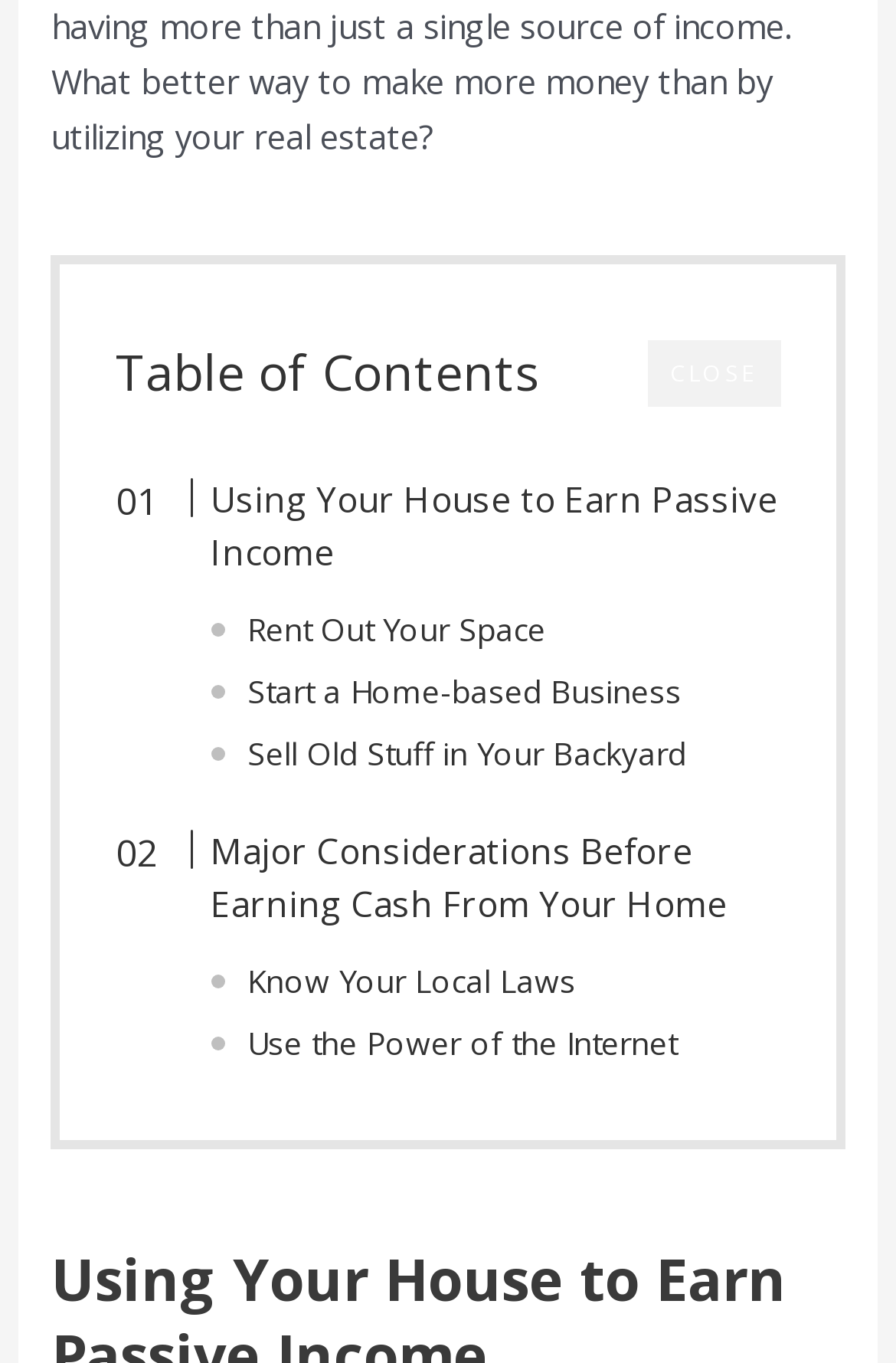Please pinpoint the bounding box coordinates for the region I should click to adhere to this instruction: "Explore Rent Out Your Space".

[0.276, 0.443, 0.61, 0.479]